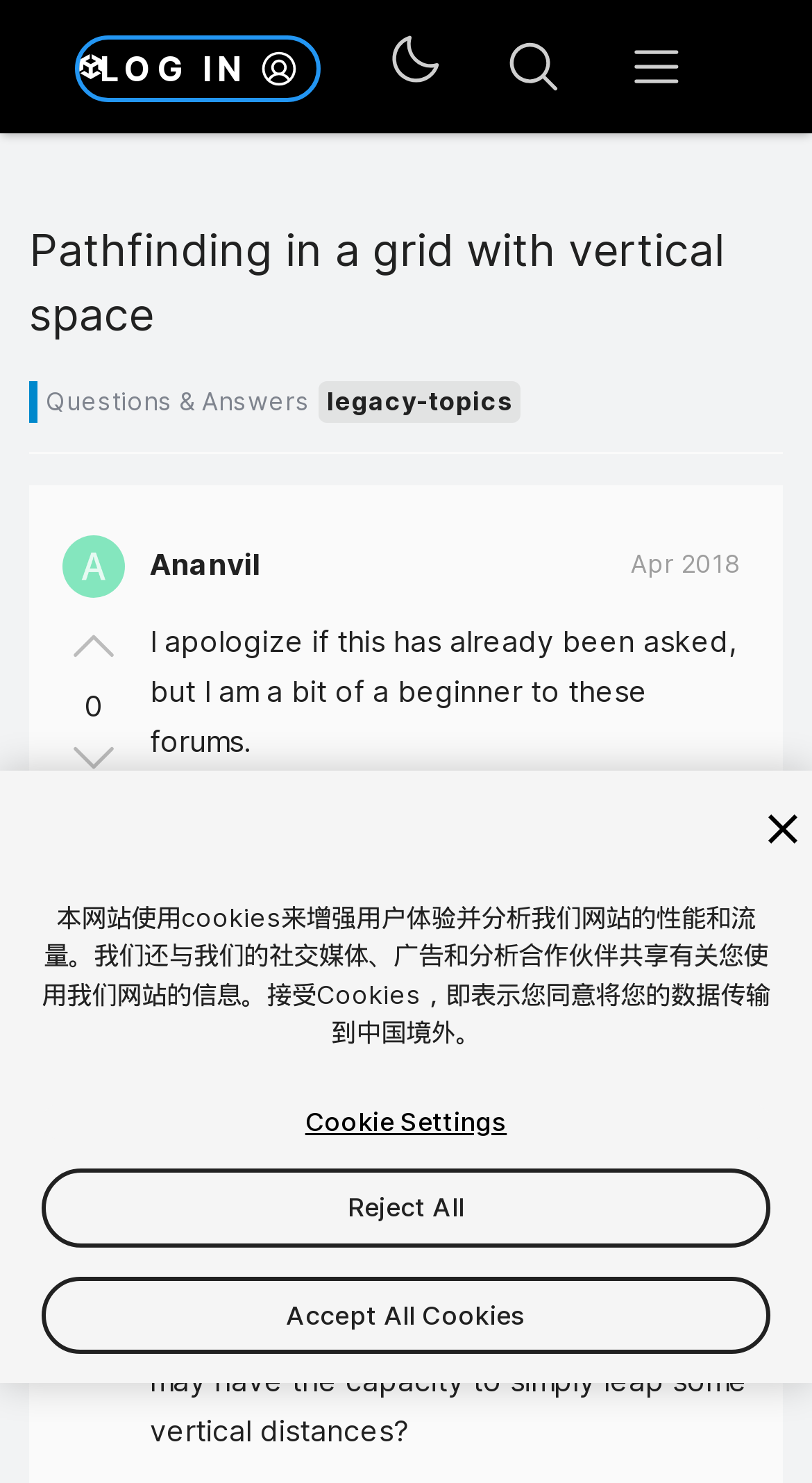Can you specify the bounding box coordinates for the region that should be clicked to fulfill this instruction: "Click the LOG IN button".

[0.092, 0.024, 0.395, 0.069]